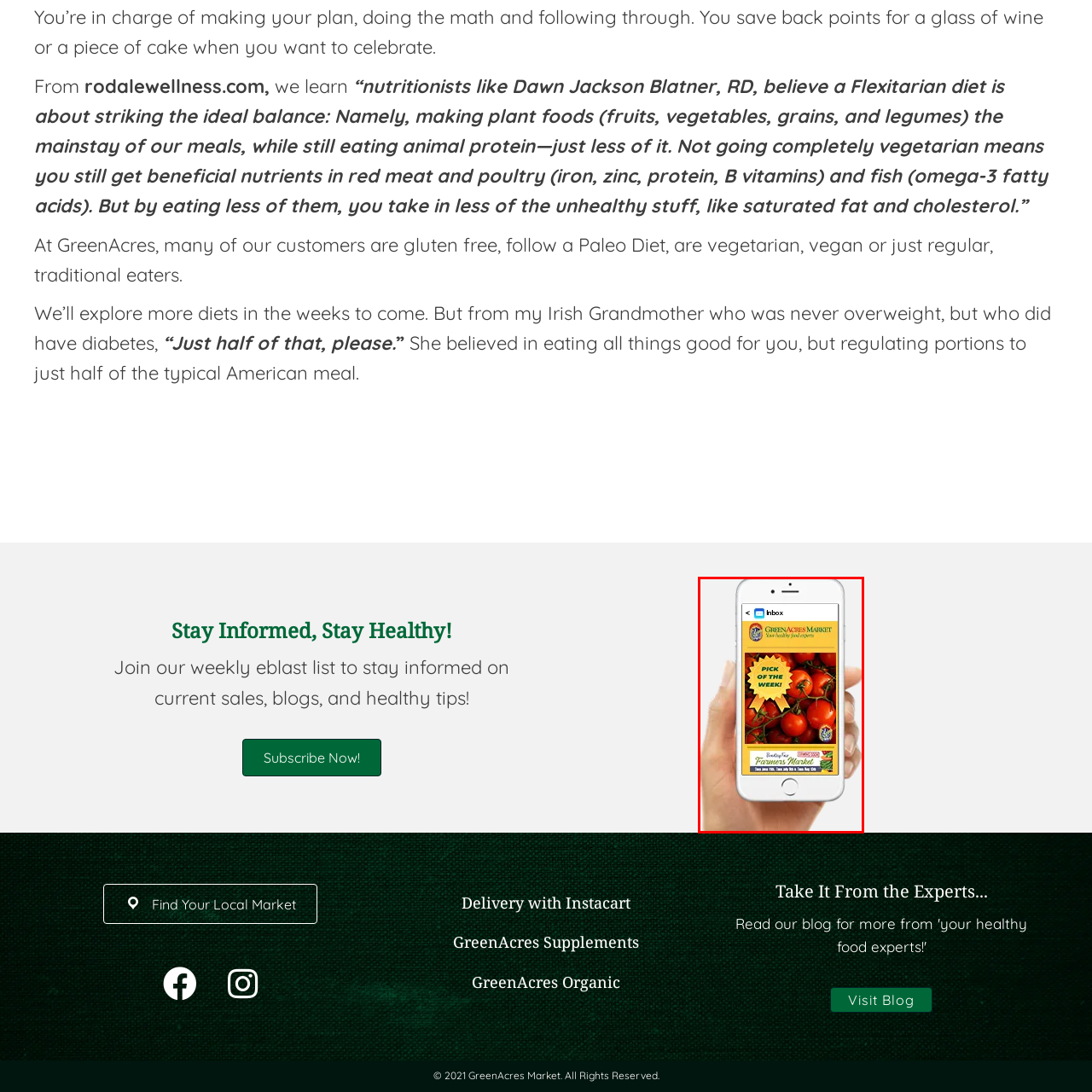What is the logo located at the top of the advertisement?
View the image highlighted by the red bounding box and provide your answer in a single word or a brief phrase.

GreenAcres Market logo